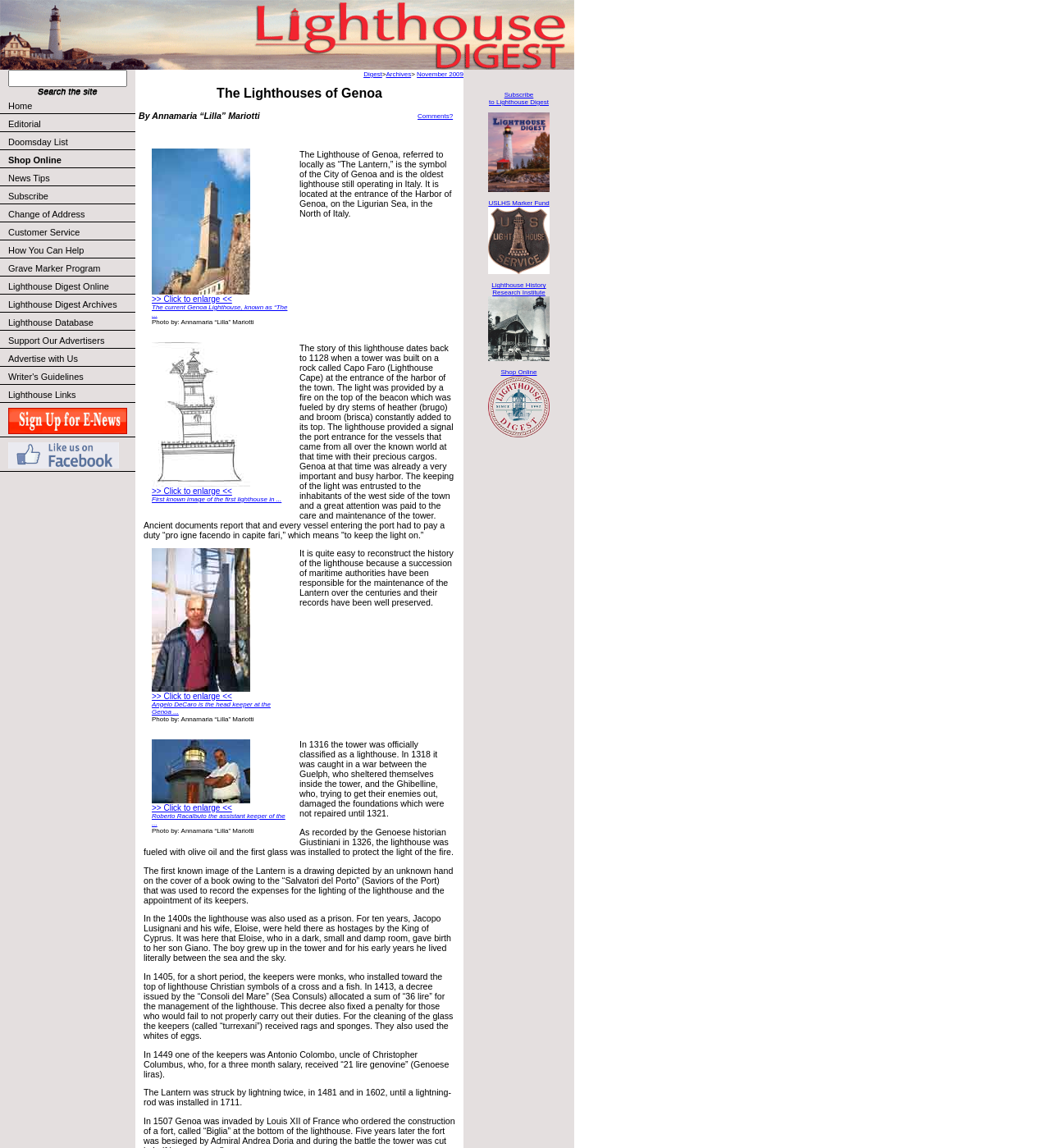Summarize the webpage with a detailed and informative caption.

This webpage is about the Lighthouses of Genoa, specifically the history and current state of the Genoa Lighthouse, also known as "The Lantern". 

At the top of the page, there is a search bar with a "Search" button. Below it, there is a navigation menu with multiple links, including "Home", "Editorial", "Doomsday List", "Shop Online", and others.

The main content of the page is divided into sections. The first section has a title "The Lighthouses of Genoa" and a subtitle "By Annamaria “Lilla” Mariotti". Below the title, there is a table with a link to an enlarged version of a picture, and a brief description of the current Genoa Lighthouse.

The next section provides a detailed history of the lighthouse, dating back to 1128. It explains how the light was provided by a fire on top of the beacon and how the lighthouse was maintained by the inhabitants of the west side of the town.

The page also features multiple images of the lighthouse, with links to enlarged versions. There are also quotes and descriptions from the head keeper and assistant keeper of the lighthouse, Angelo DeCaro and Roberto Racalbuto, respectively.

Throughout the page, there are multiple links to other related articles and resources, including archives and online databases. The overall layout of the page is organized and easy to navigate, with clear headings and concise text.